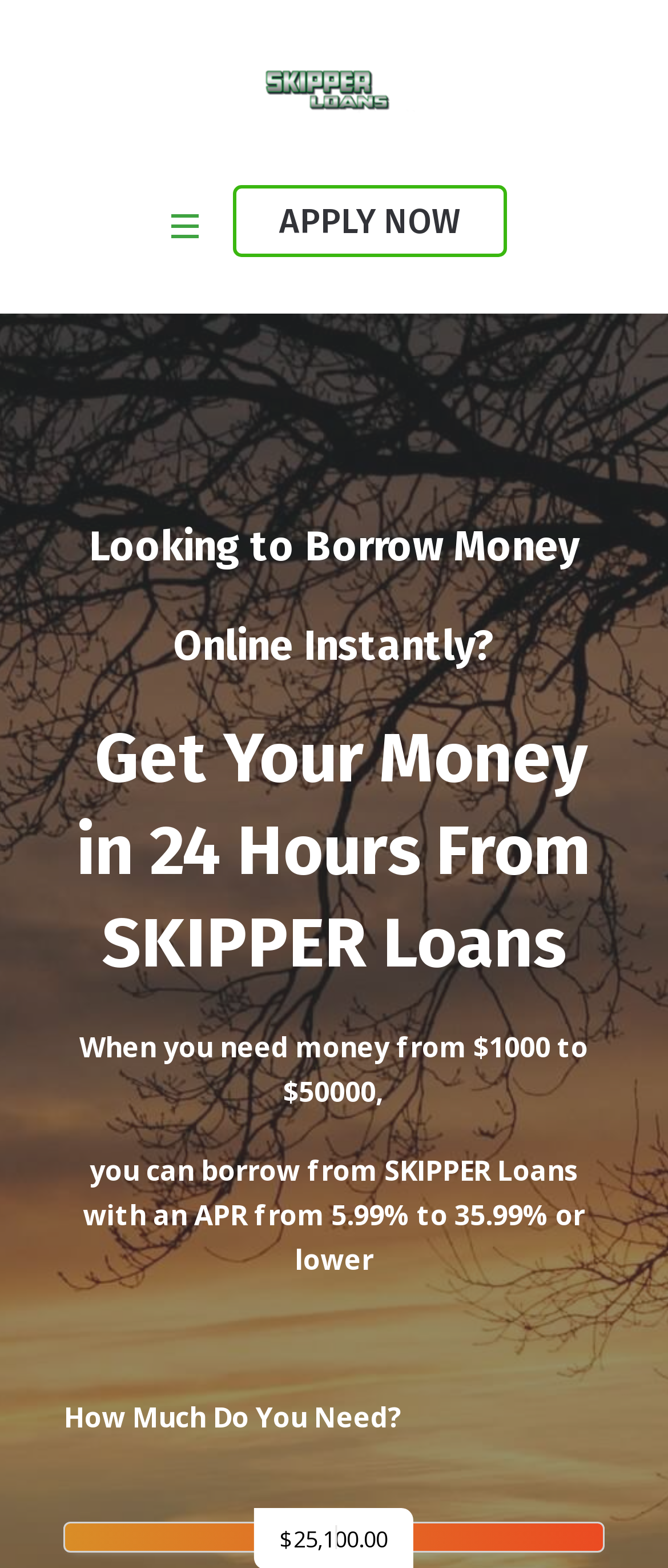Provide your answer in a single word or phrase: 
What is the purpose of the slider?

To select loan amount